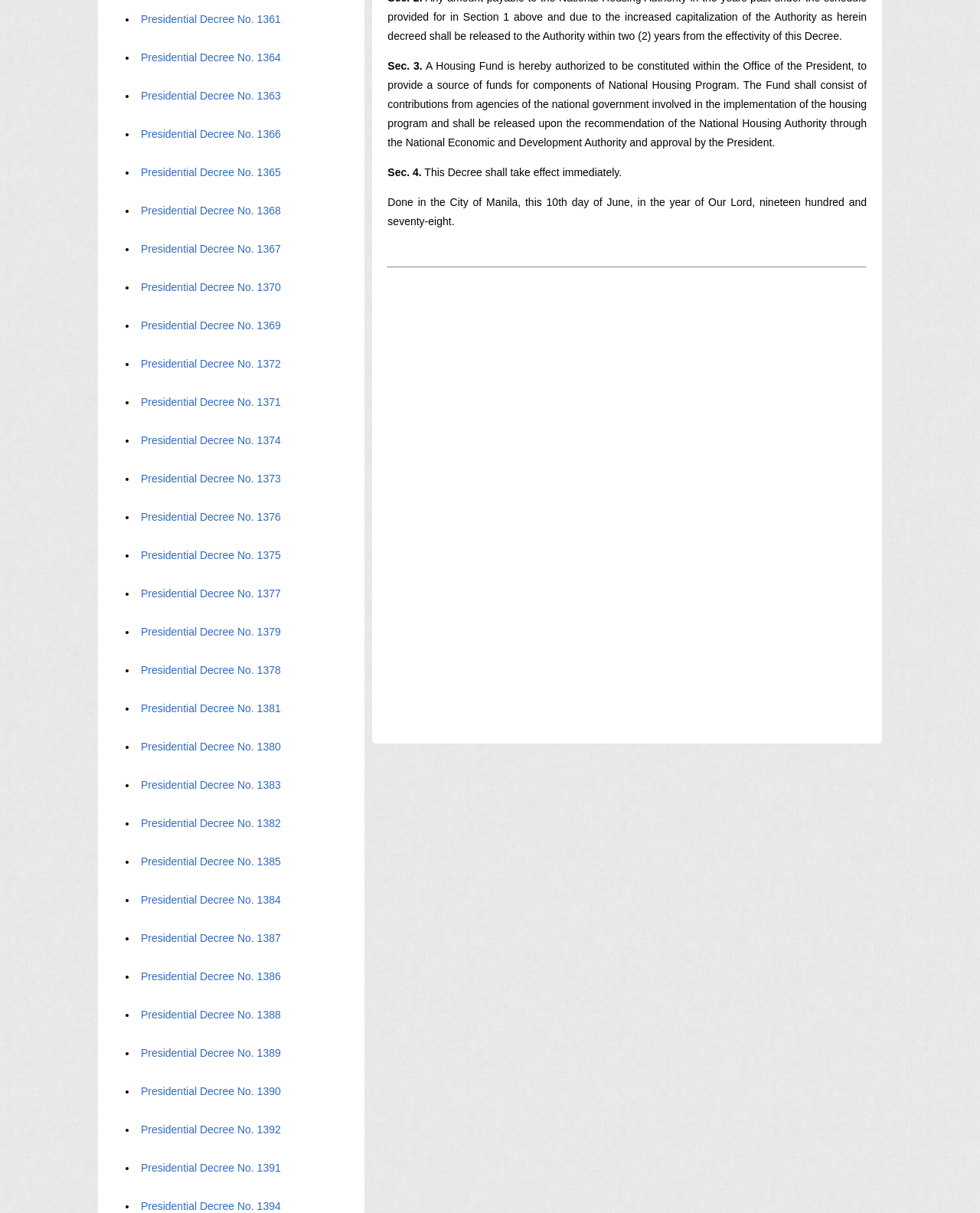How many Presidential Decrees are listed?
Please provide a single word or phrase answer based on the image.

30